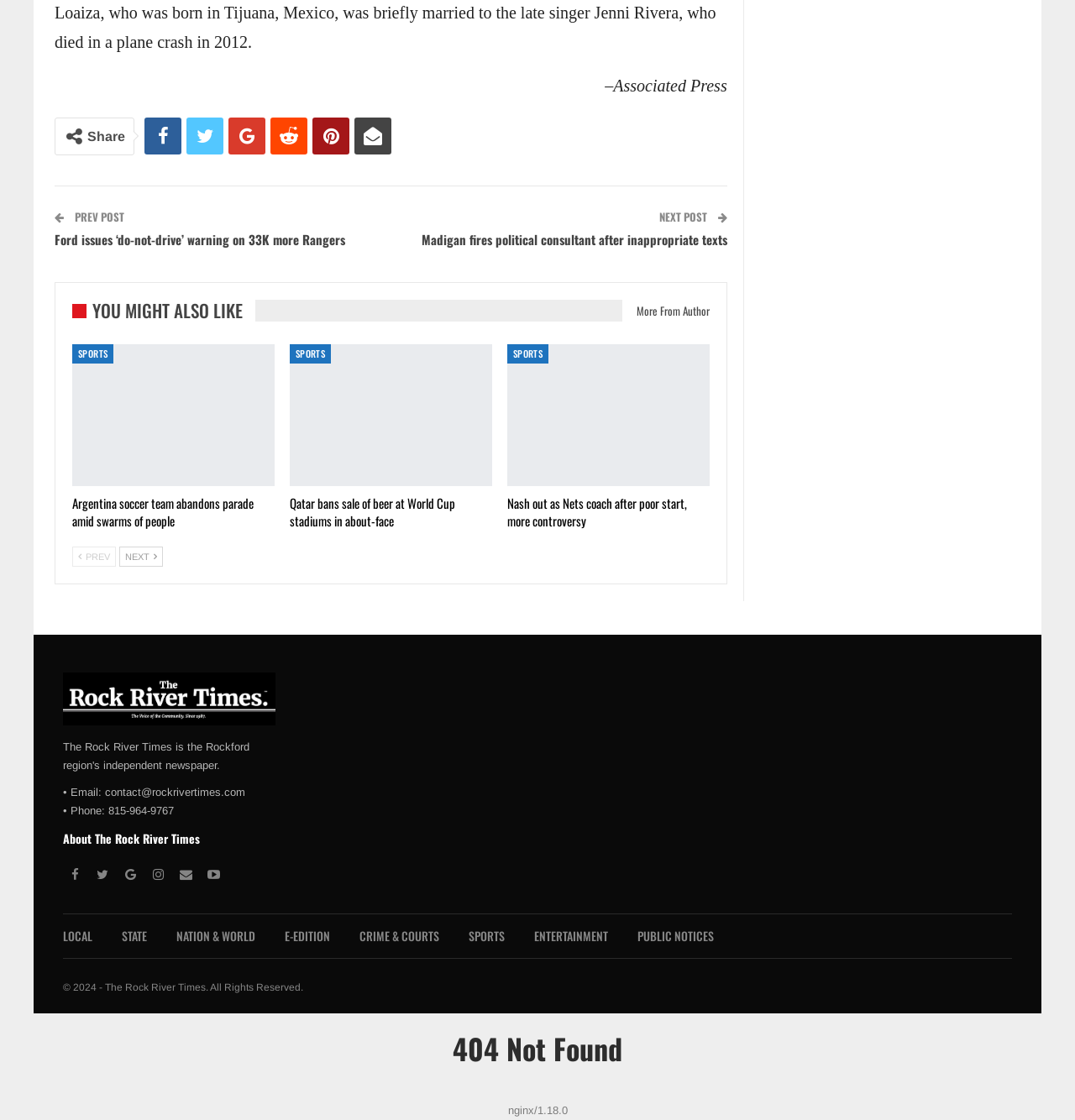Locate the bounding box coordinates of the element that should be clicked to execute the following instruction: "View News Archives".

None